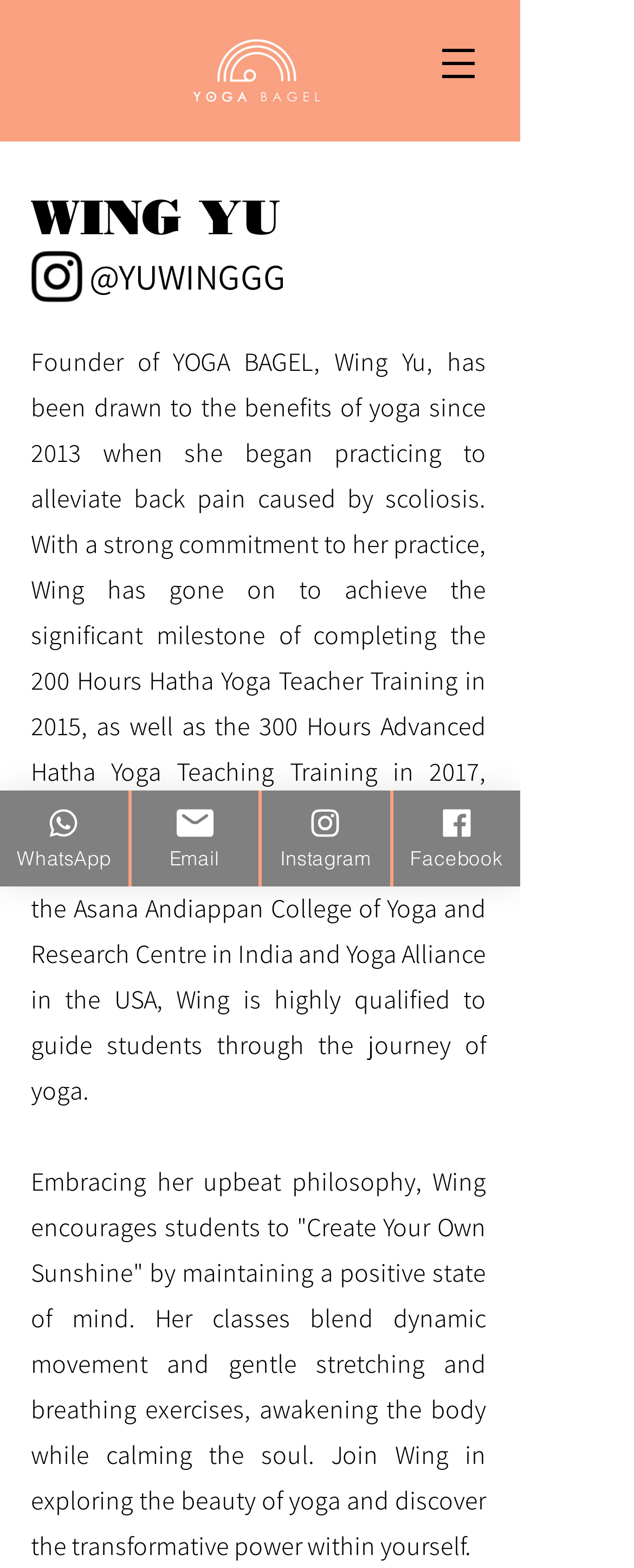Please give a succinct answer using a single word or phrase:
How many images are on the webpage?

7